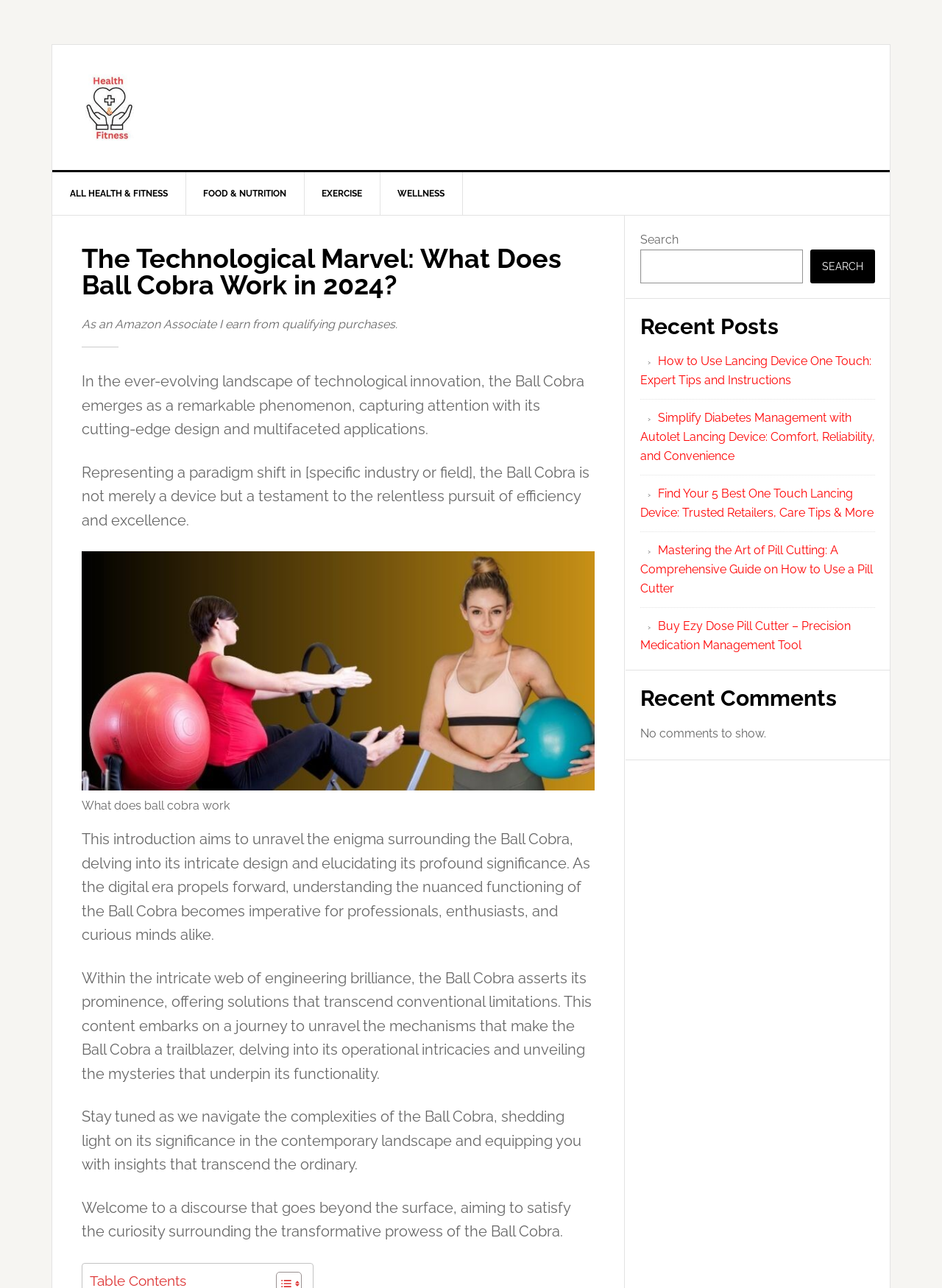Please mark the clickable region by giving the bounding box coordinates needed to complete this instruction: "Explore 'Recent Posts'".

[0.68, 0.243, 0.929, 0.264]